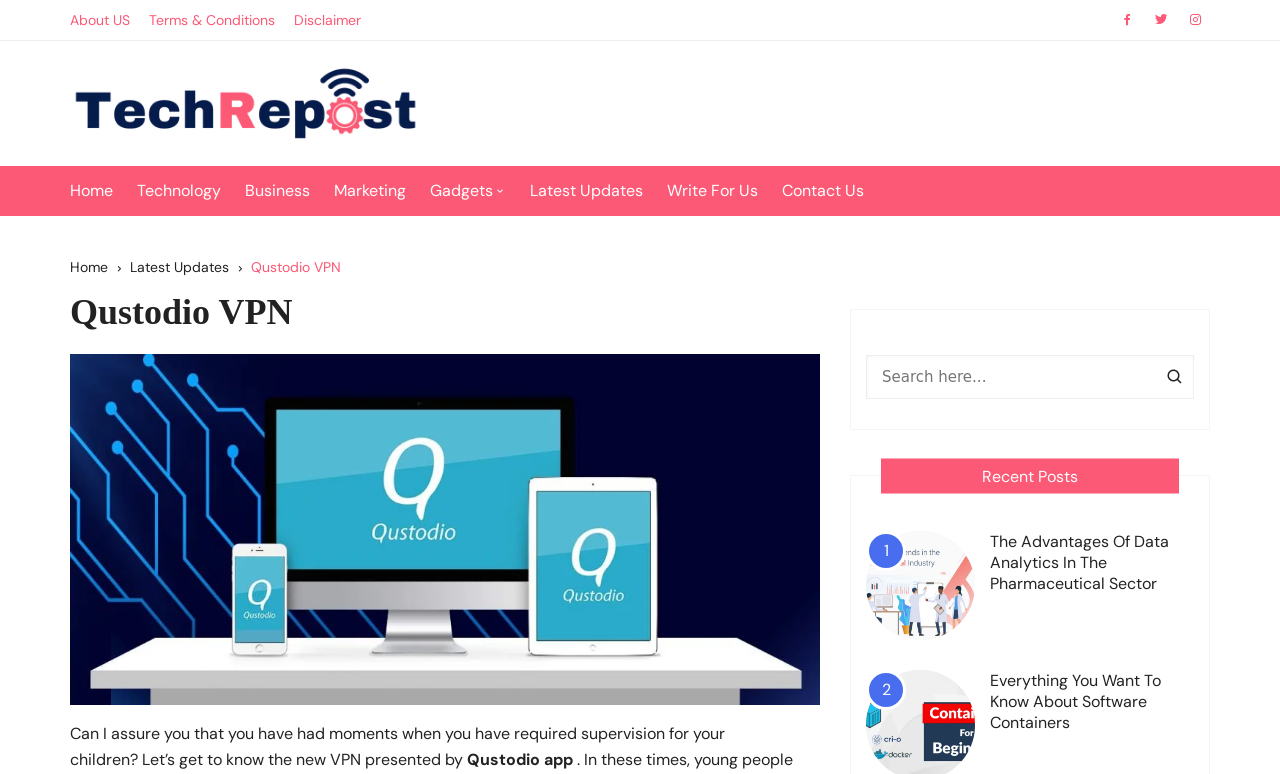Find the bounding box coordinates of the element to click in order to complete the given instruction: "Search here."

[0.677, 0.459, 0.933, 0.516]